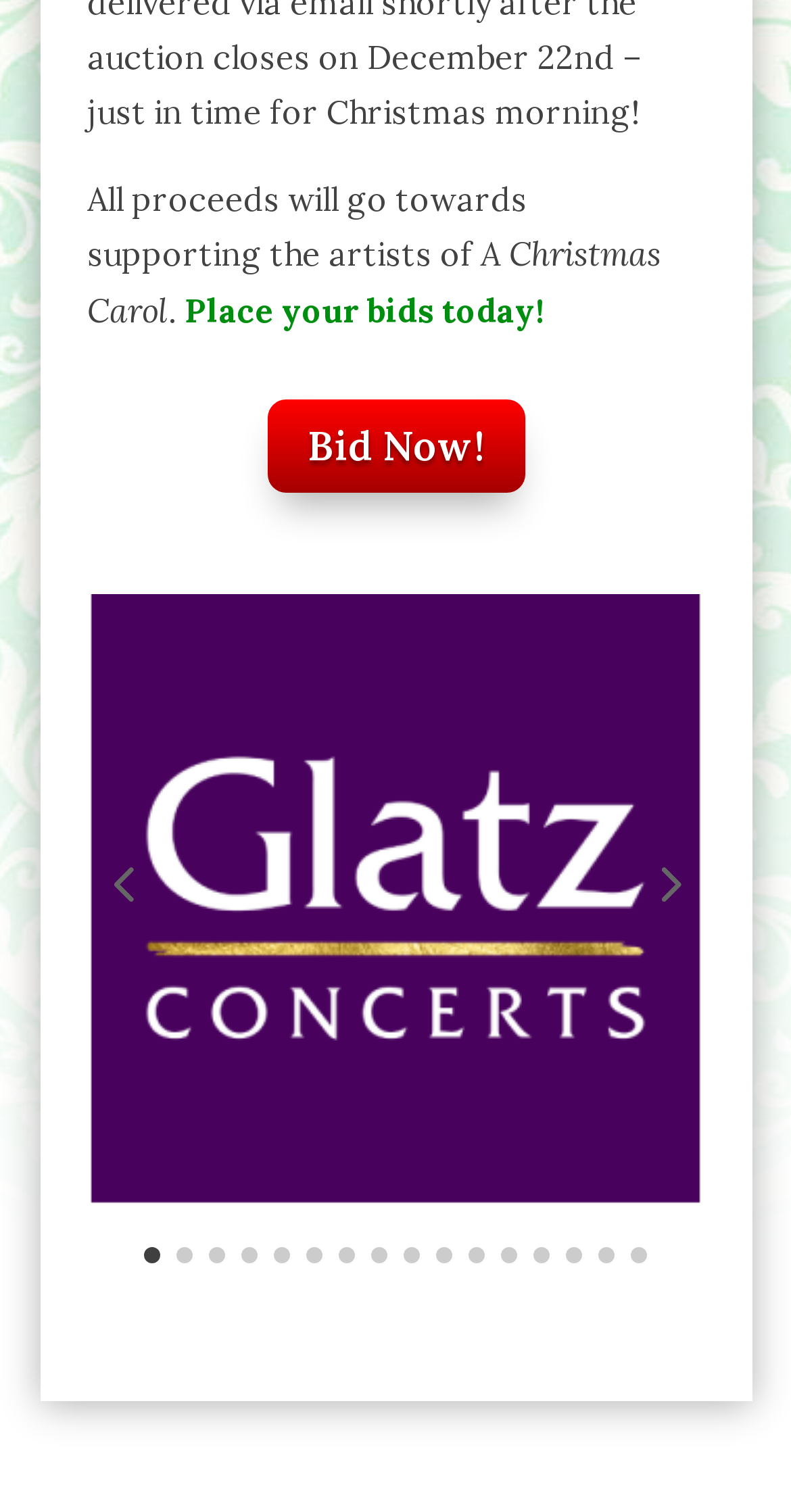Using details from the image, please answer the following question comprehensively:
What is the call-to-action in the link?

The call-to-action in the link is 'Place your bids today!', which suggests that the user should take action to place their bids.